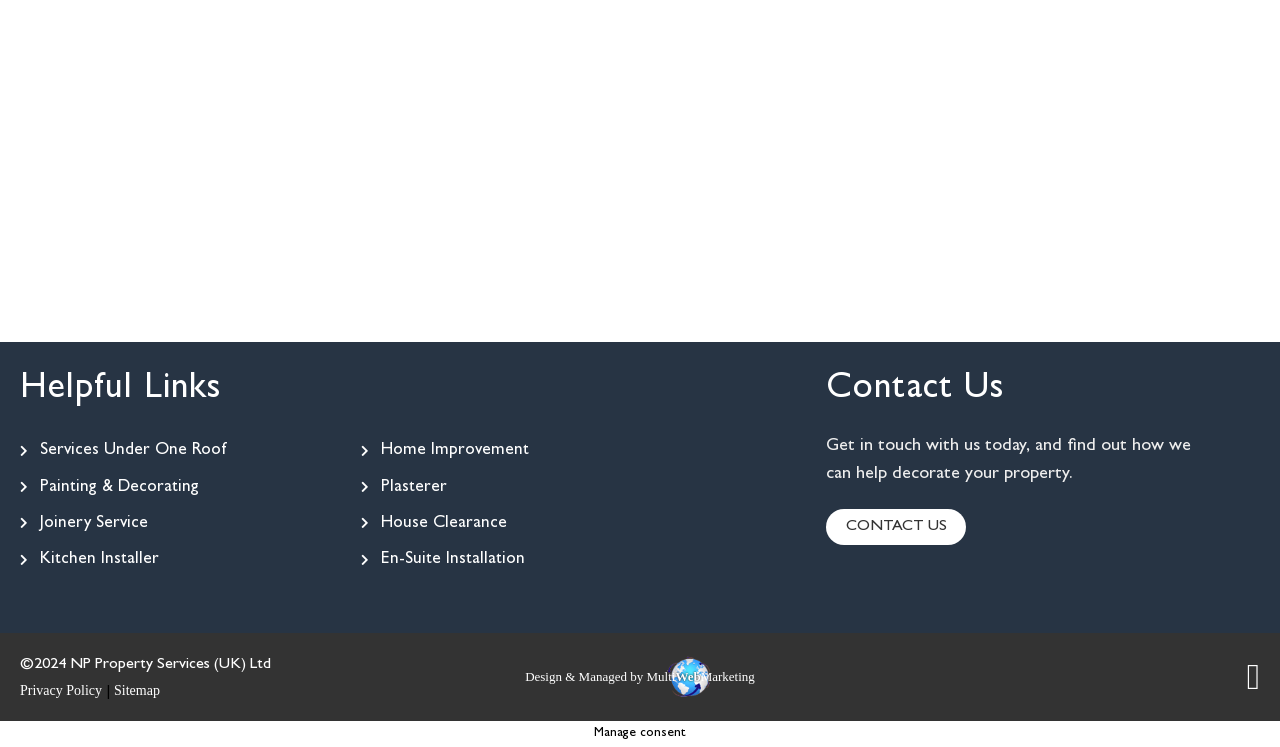What is the purpose of the 'Manage consent' button?
Look at the image and respond with a single word or a short phrase.

To manage consent